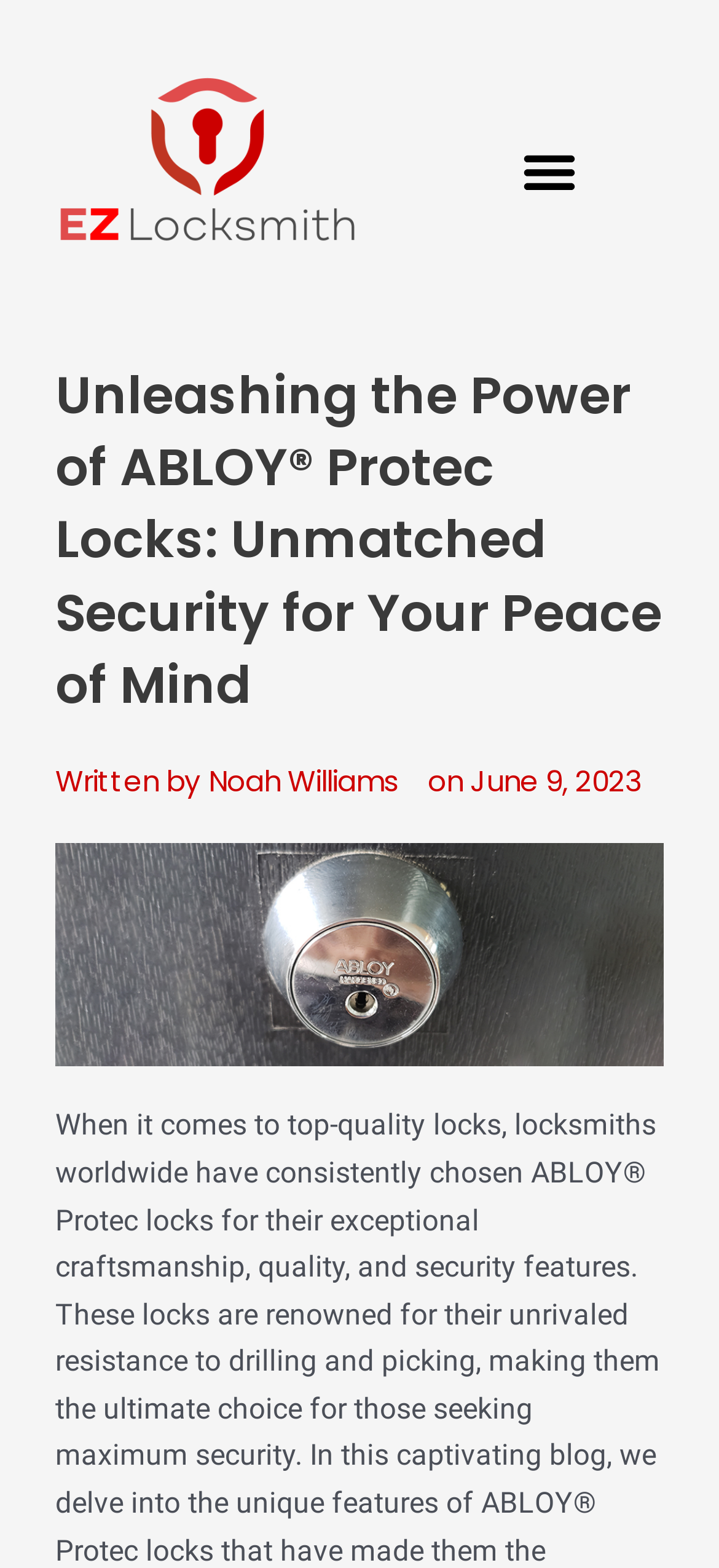What is the name of the locksmith company?
Examine the image closely and answer the question with as much detail as possible.

I found the answer by looking at the top-left corner of the webpage, where I saw a link and an image with the same name, 'EZ Locksmith'. This suggests that it is the name of the locksmith company.